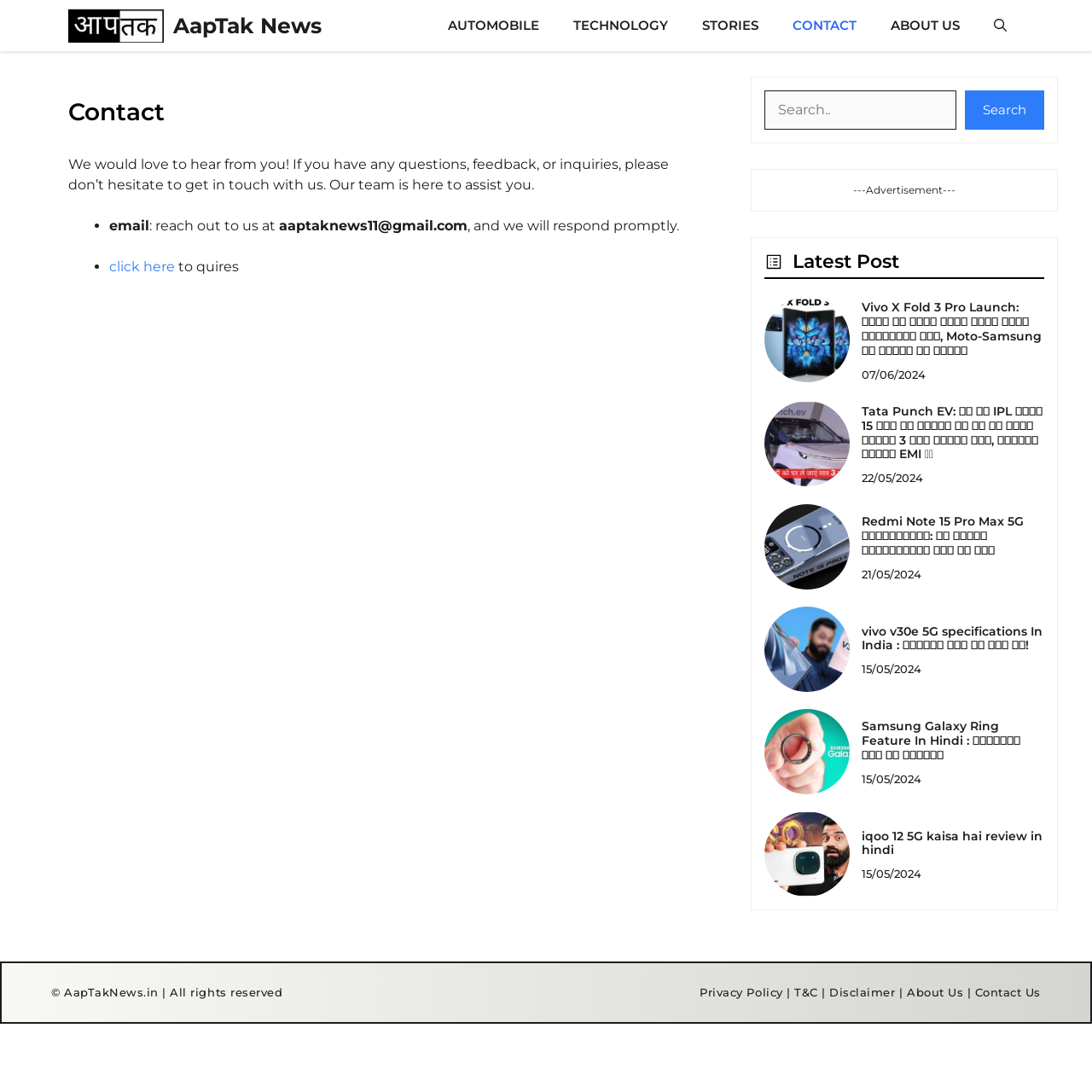Please provide a one-word or phrase answer to the question: 
What is the latest post about?

Vivo X Fold 3 Pro